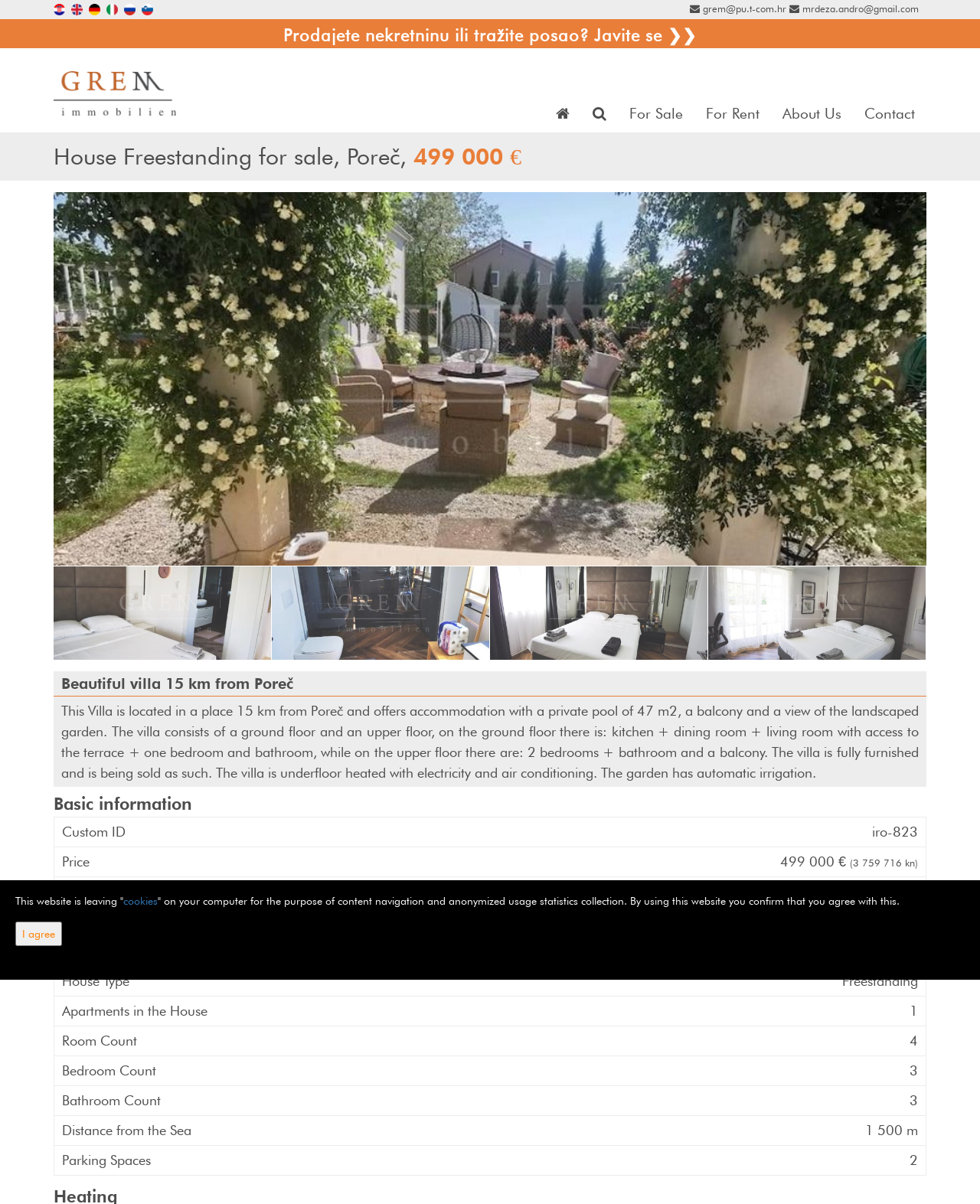Provide a one-word or short-phrase response to the question:
What is the price of this villa?

499 000 €